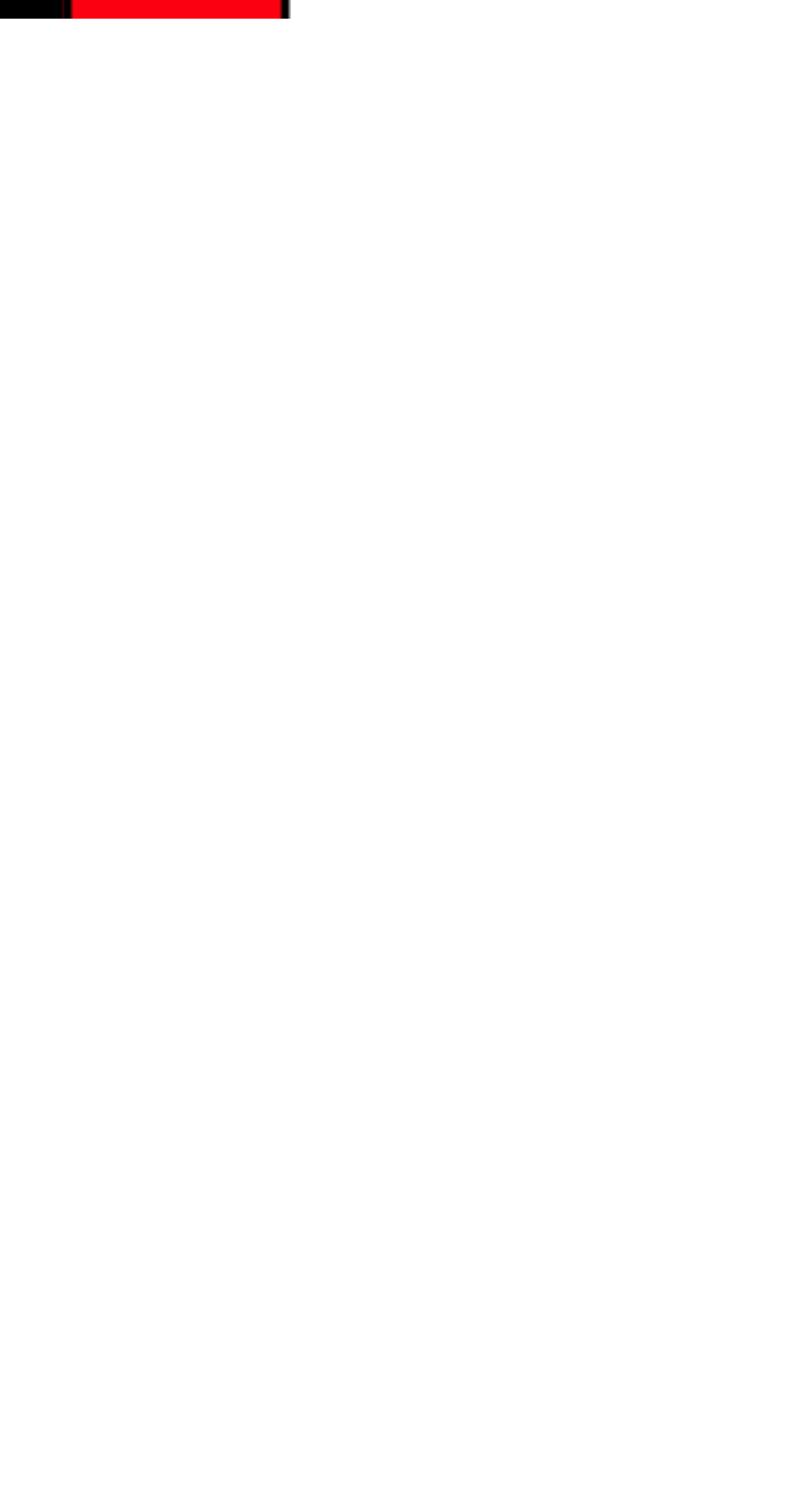Using the provided description Home, find the bounding box coordinates for the UI element. Provide the coordinates in (top-left x, top-left y, bottom-right x, bottom-right y) format, ensuring all values are between 0 and 1.

[0.778, 0.87, 0.879, 0.893]